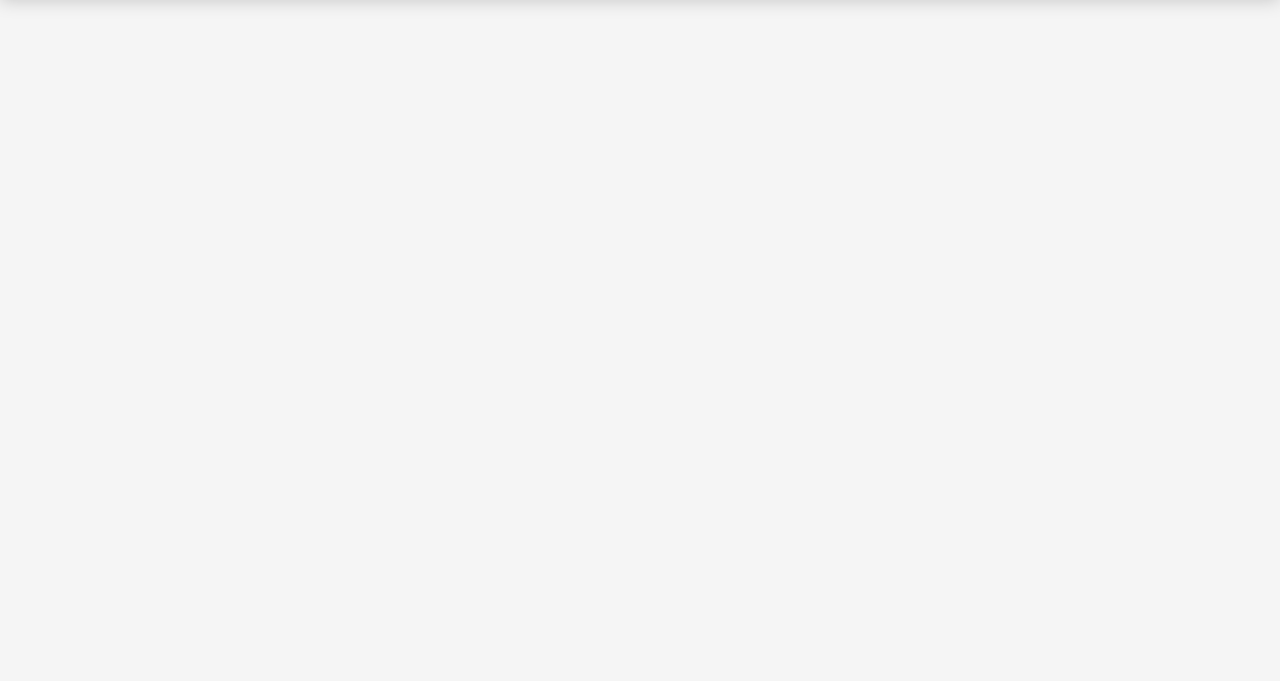Please locate the bounding box coordinates of the element's region that needs to be clicked to follow the instruction: "Learn about Data Center Locations". The bounding box coordinates should be provided as four float numbers between 0 and 1, i.e., [left, top, right, bottom].

[0.559, 0.421, 0.681, 0.448]